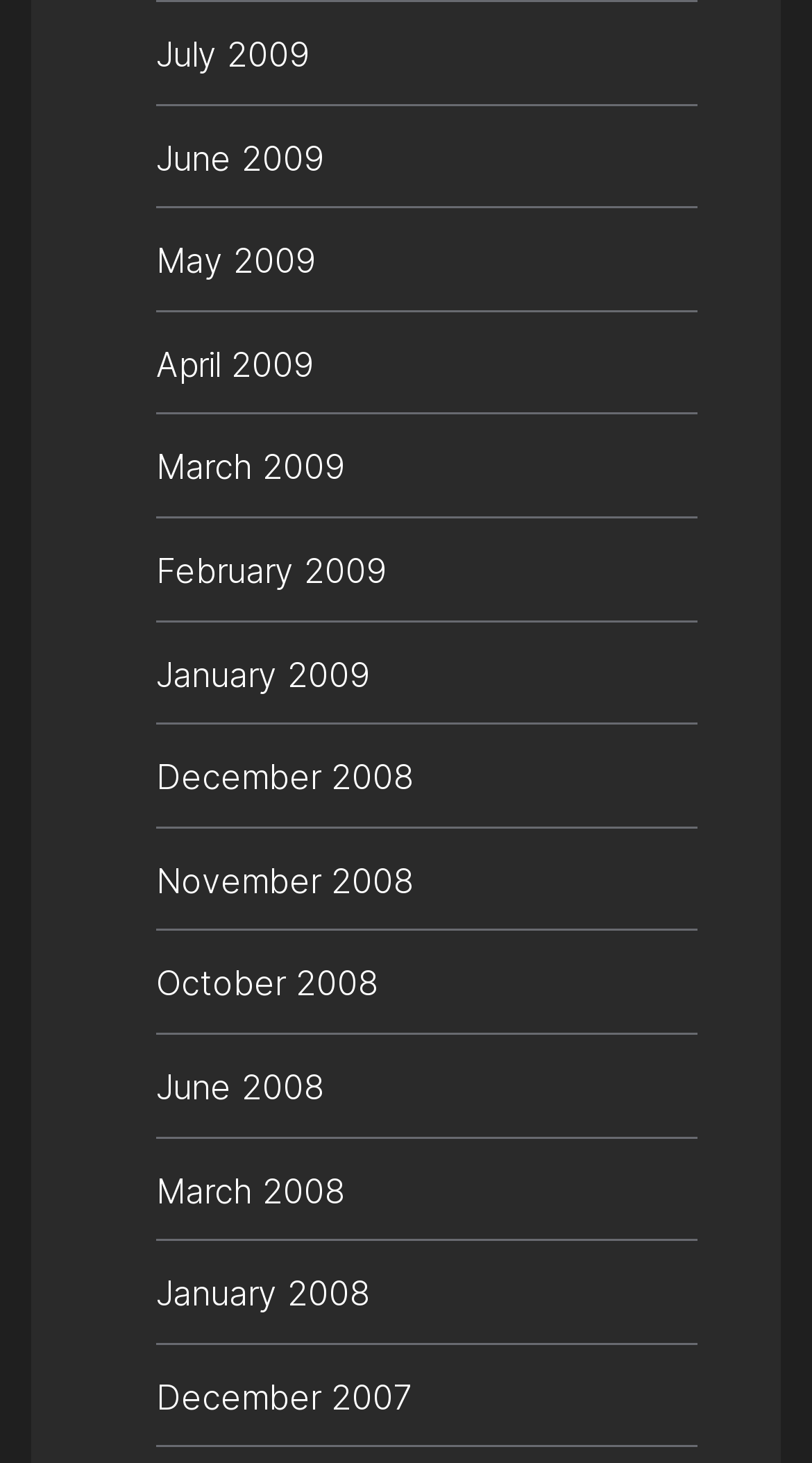Please specify the bounding box coordinates for the clickable region that will help you carry out the instruction: "access archives for January 2008".

[0.192, 0.867, 0.859, 0.903]